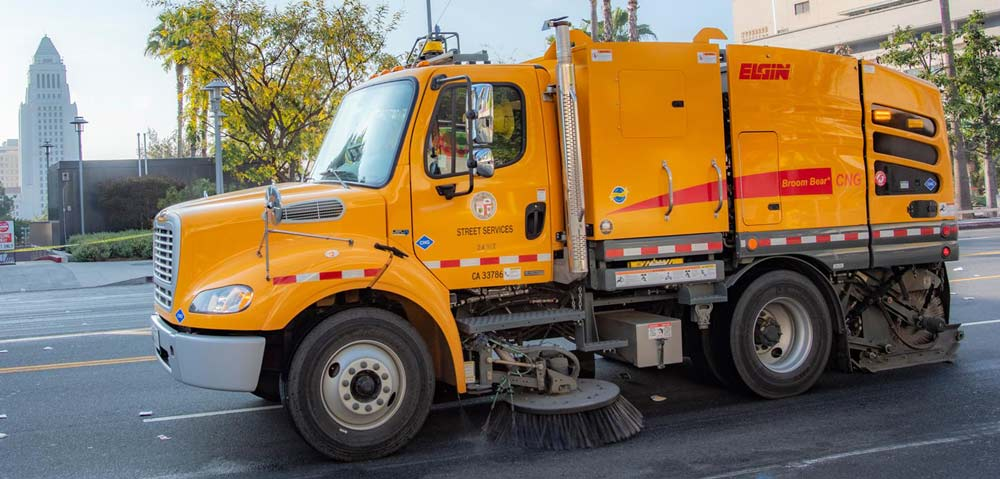What is the purpose of the rotating brush? Refer to the image and provide a one-word or short phrase answer.

To pick up debris and dirt